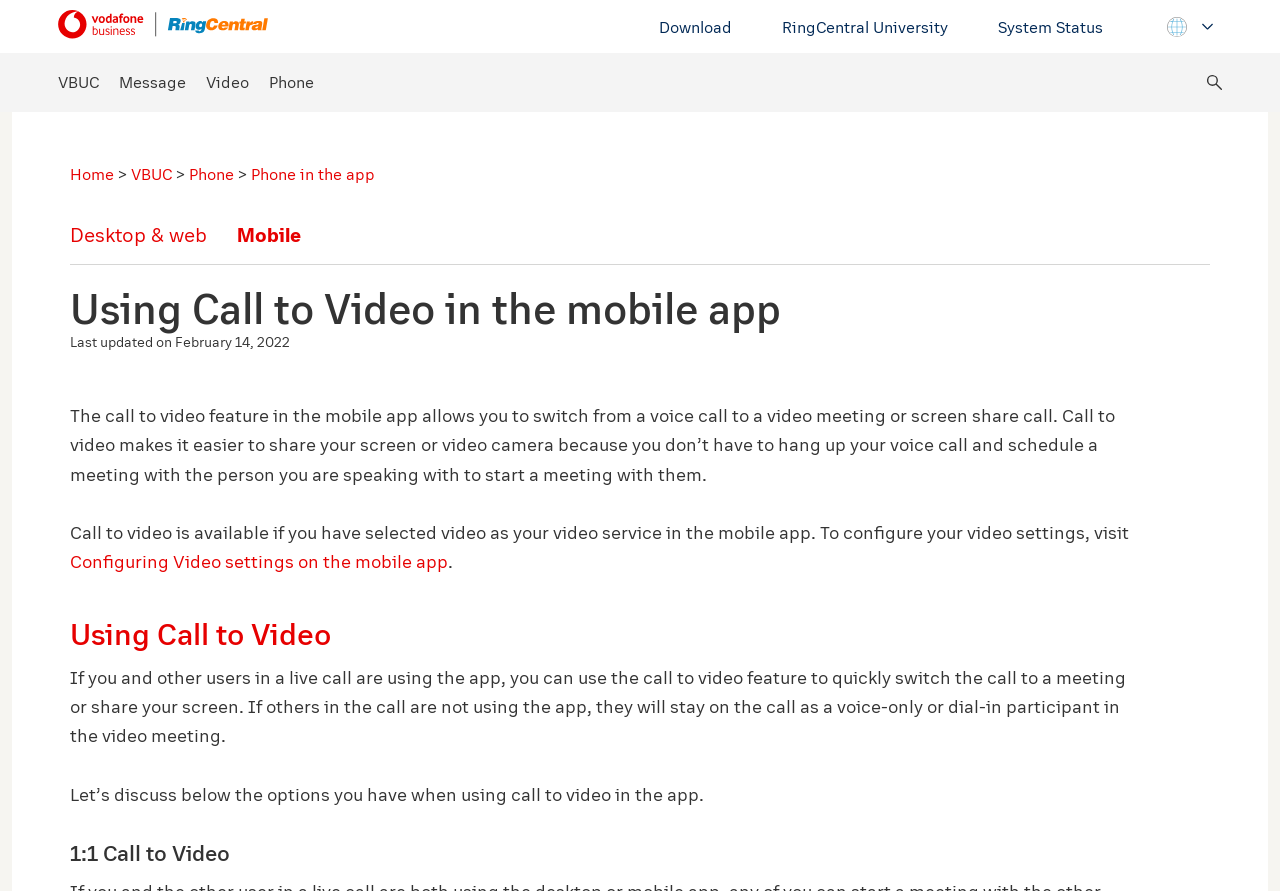What is the topic of the article?
Provide a thorough and detailed answer to the question.

The article provides instructions on how to use the call to video feature in the mobile app, including its purpose, configuration, and usage in different scenarios.